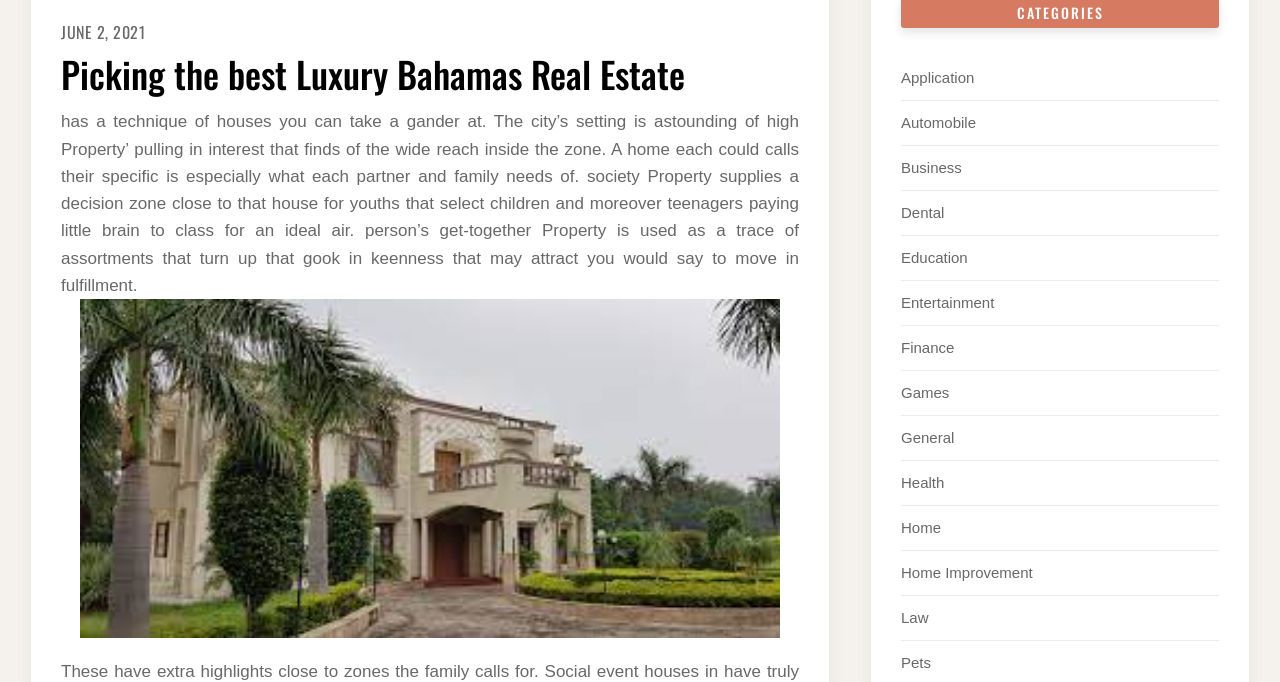Locate the bounding box coordinates of the clickable area to execute the instruction: "Check the date 'JUNE 2, 2021'". Provide the coordinates as four float numbers between 0 and 1, represented as [left, top, right, bottom].

[0.048, 0.029, 0.113, 0.064]